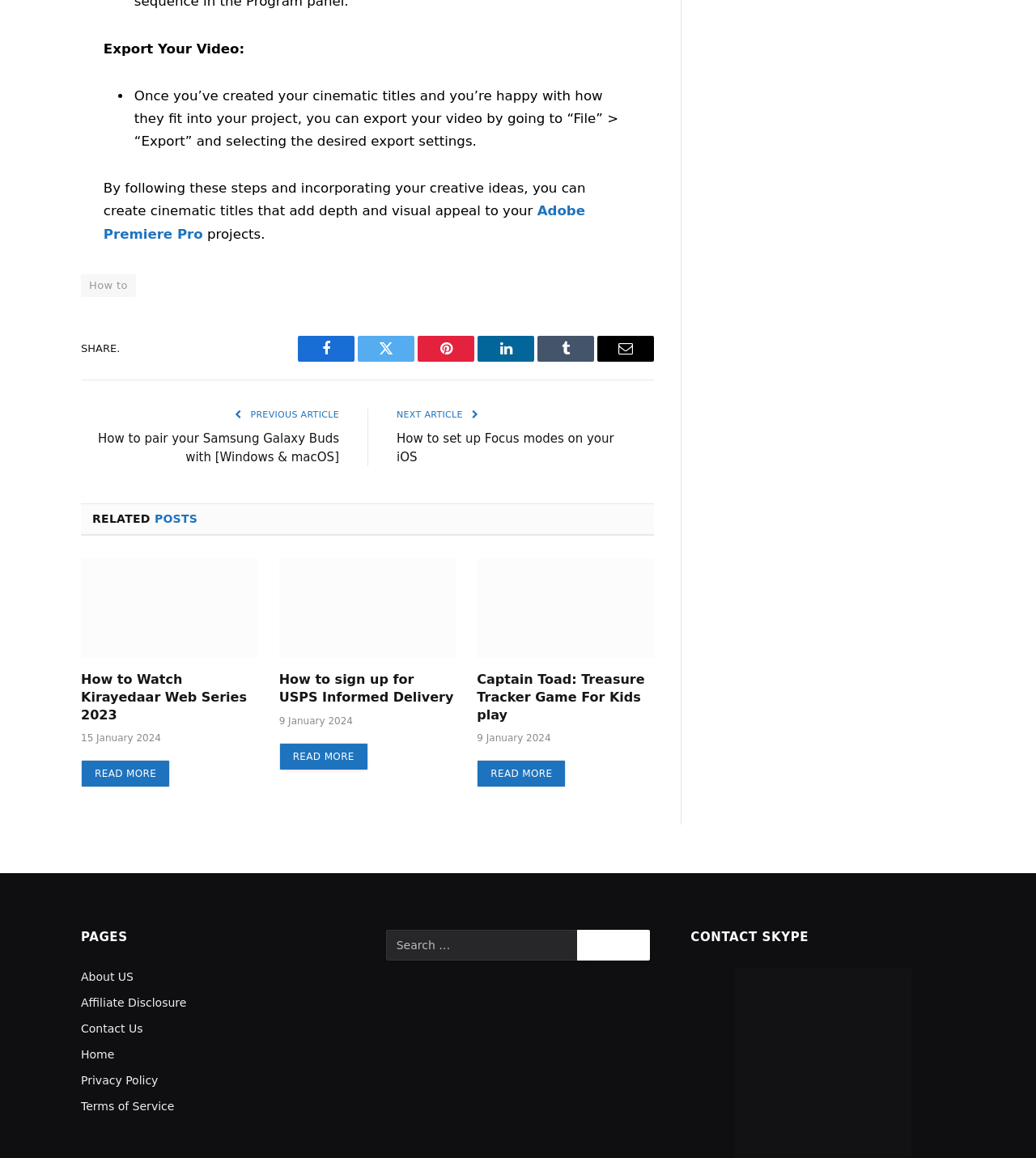How many social media links are there?
Respond to the question with a well-detailed and thorough answer.

I counted the number of link elements with social media icons, which are Facebook, Twitter, Pinterest, LinkedIn, Tumblr, and Email, and found that there are 6 social media links.